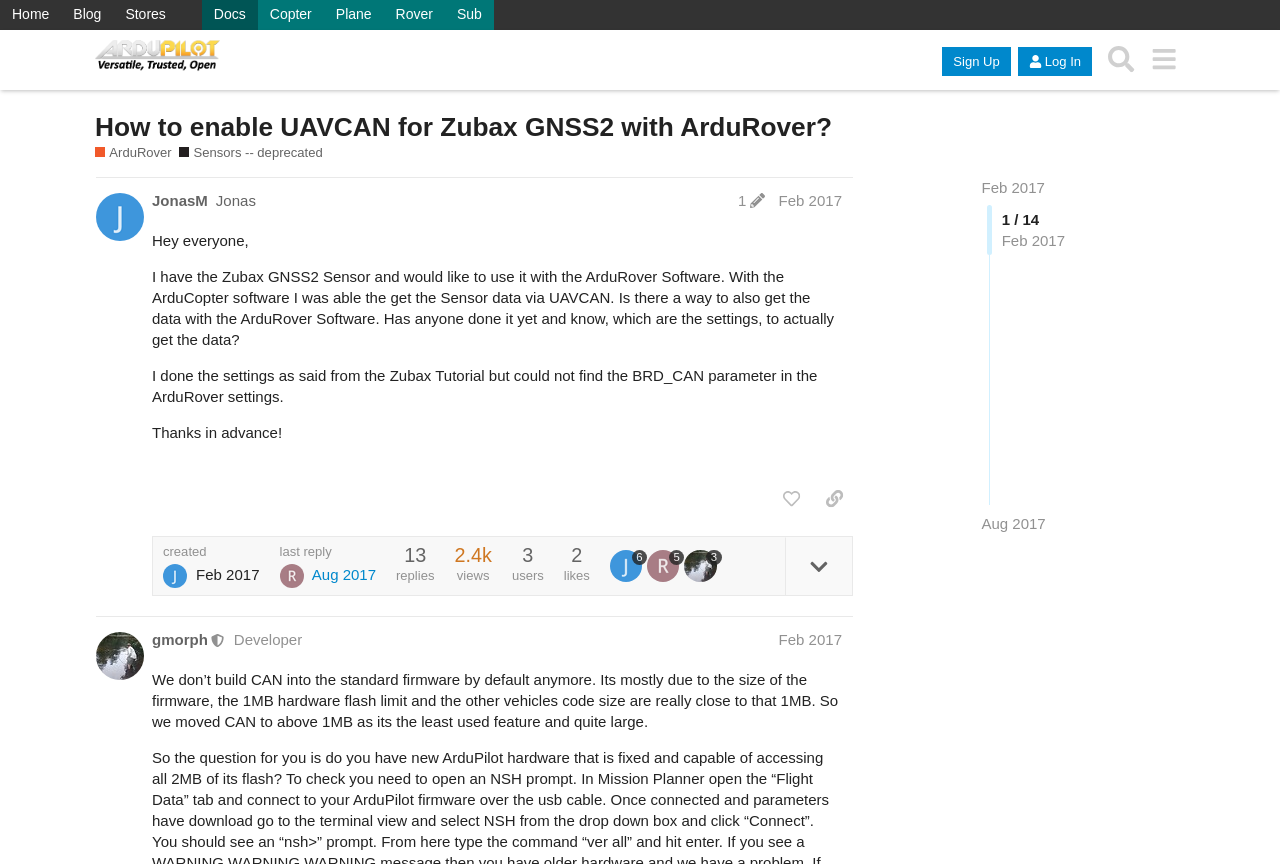Who started the discussion?
Look at the webpage screenshot and answer the question with a detailed explanation.

I determined the answer by looking at the post section of the webpage, where I found the heading 'JonasM Jonas post edit history Feb 2017' which indicates that JonasM is the one who started the discussion.